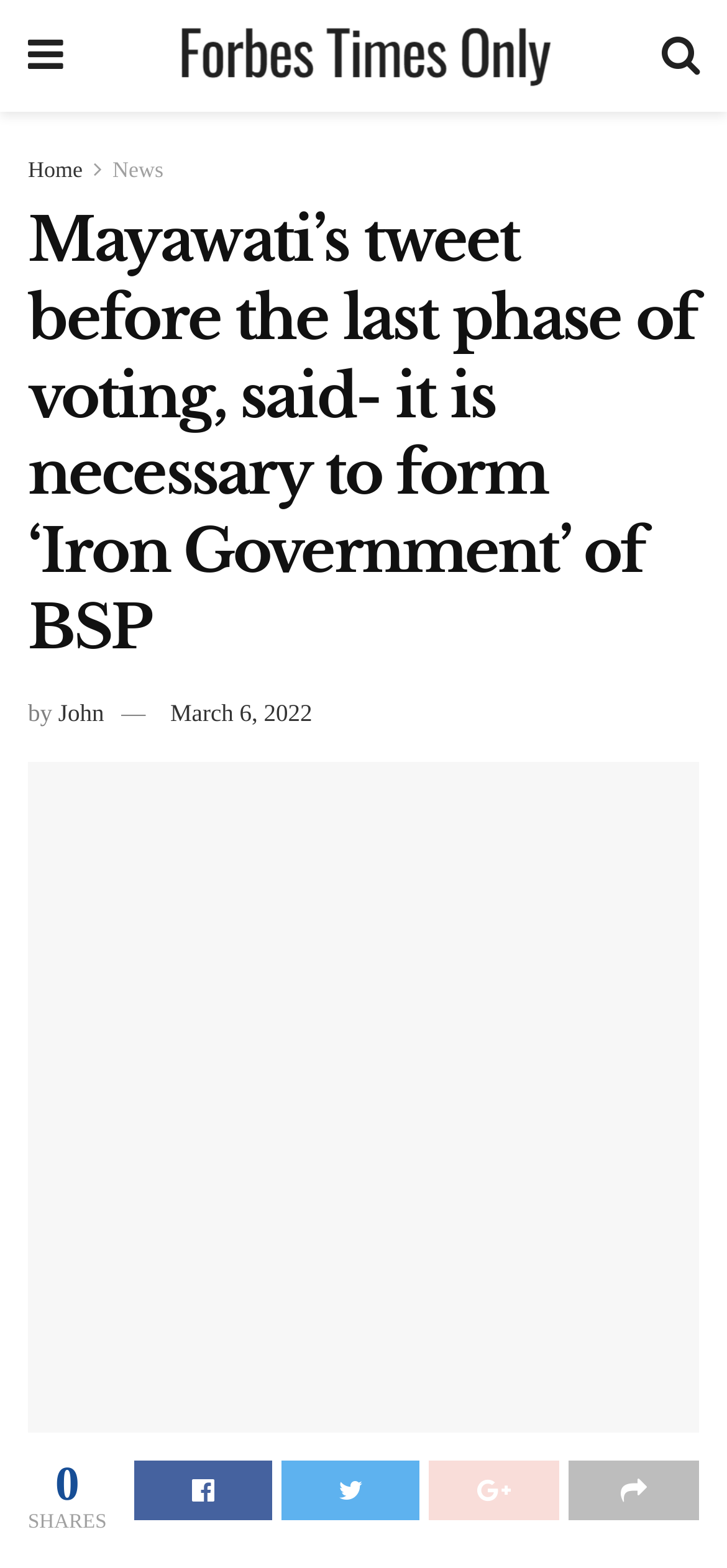What is the date of the article?
Please craft a detailed and exhaustive response to the question.

I determined the answer by looking at the link element with the text 'March 6, 2022' which is likely to be the date of the article.